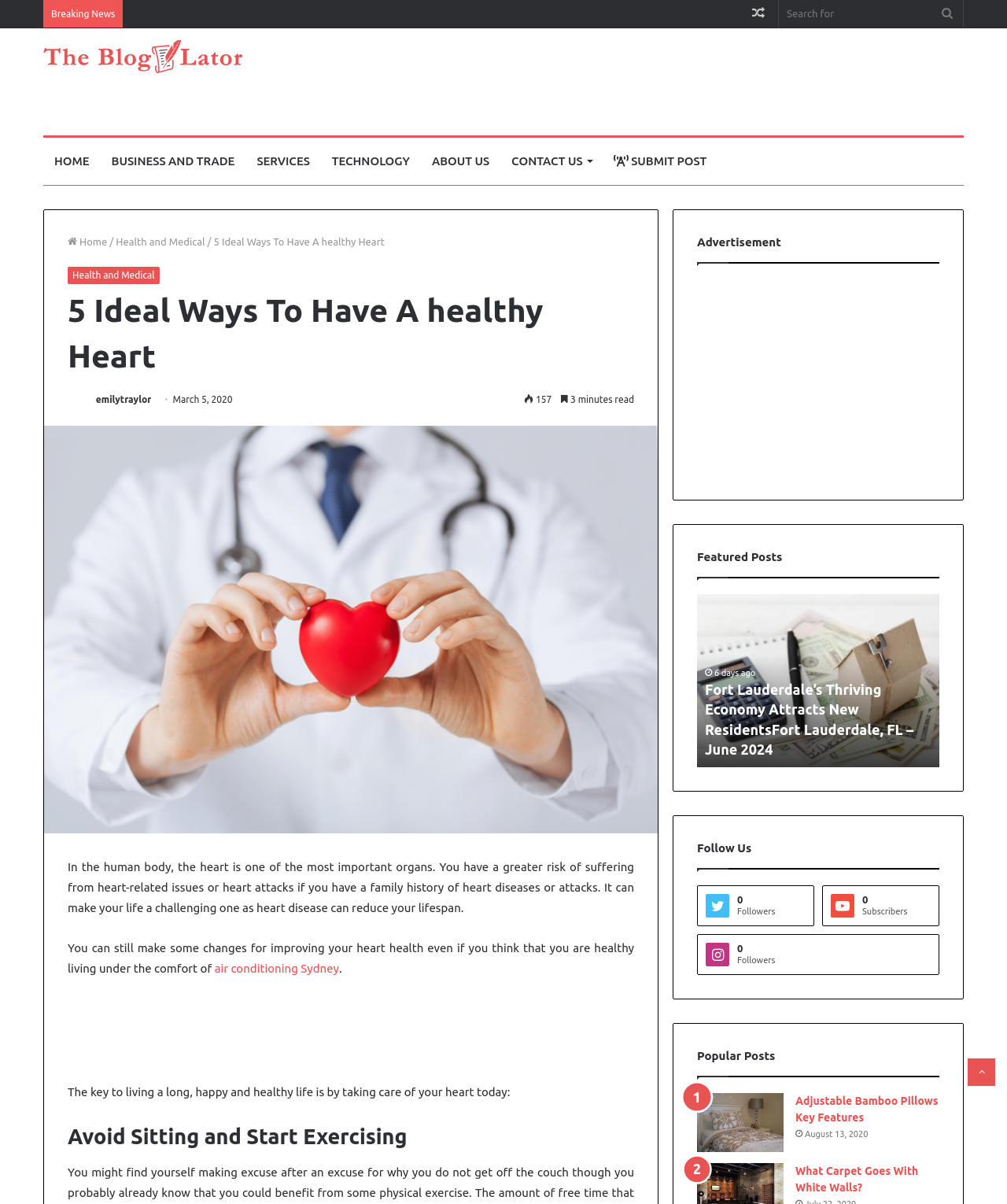Determine the bounding box coordinates of the region to click in order to accomplish the following instruction: "Back to top". Provide the coordinates as four float numbers between 0 and 1, specifically [left, top, right, bottom].

[0.961, 0.879, 0.988, 0.902]